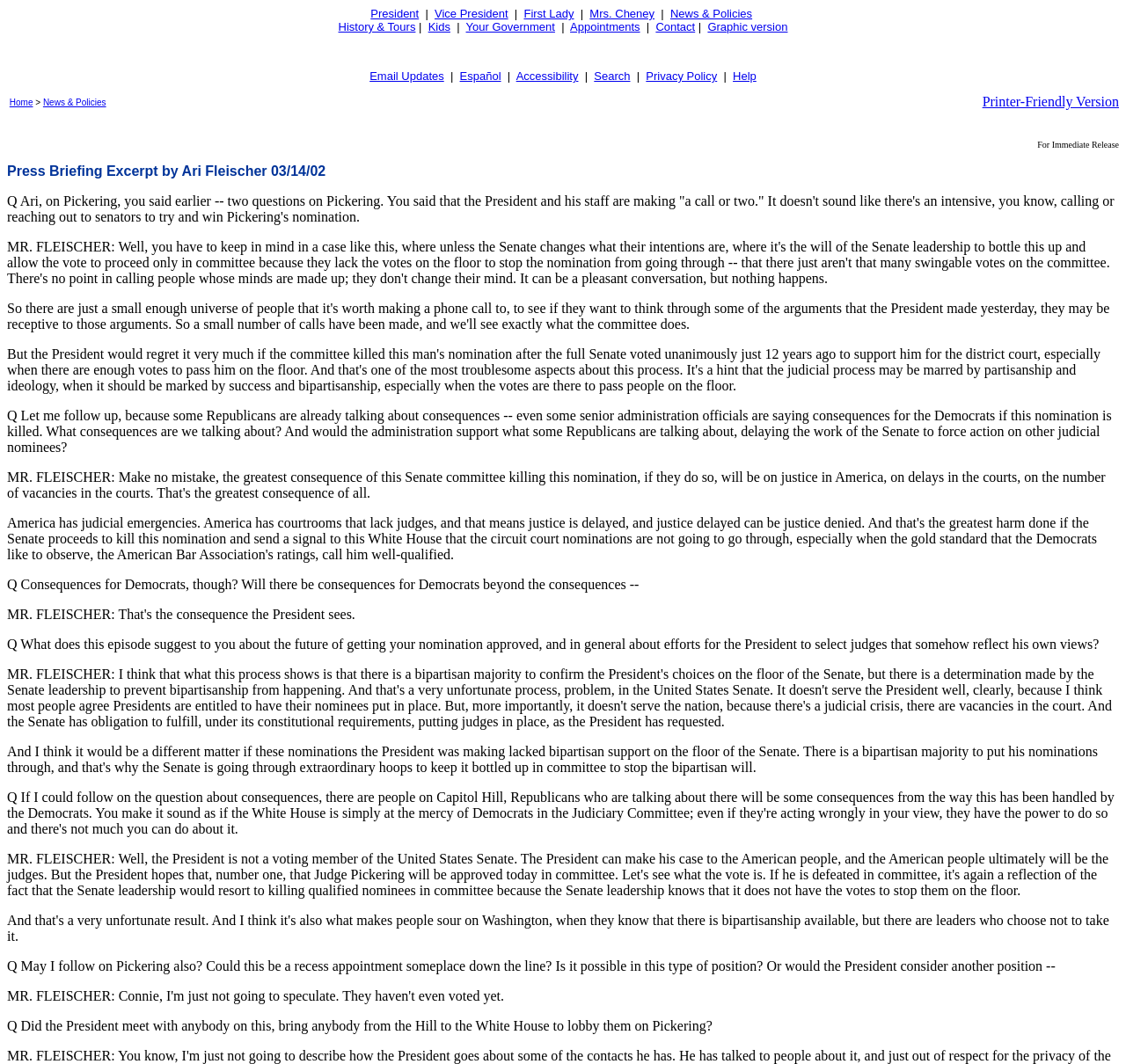Can you show the bounding box coordinates of the region to click on to complete the task described in the instruction: "Search the website"?

[0.528, 0.065, 0.56, 0.078]